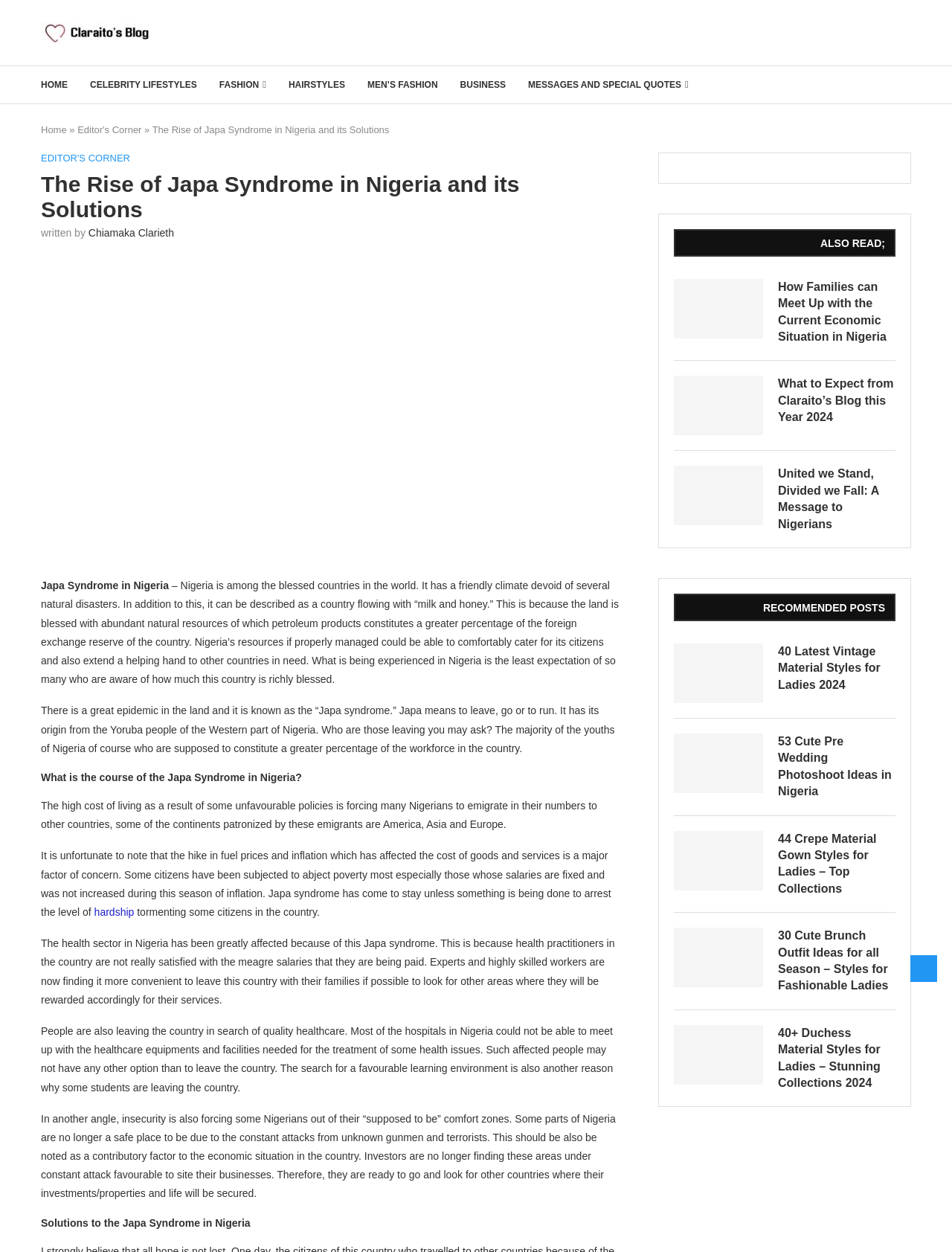Using the elements shown in the image, answer the question comprehensively: What is the name of the blog?

The name of the blog can be found at the top of the webpage, where it says 'The Rise of Japa Syndrome in Nigeria and its Solutions - Claraito's Blog'. This is the title of the webpage, and it indicates that the webpage is part of a blog called Claraito's Blog.